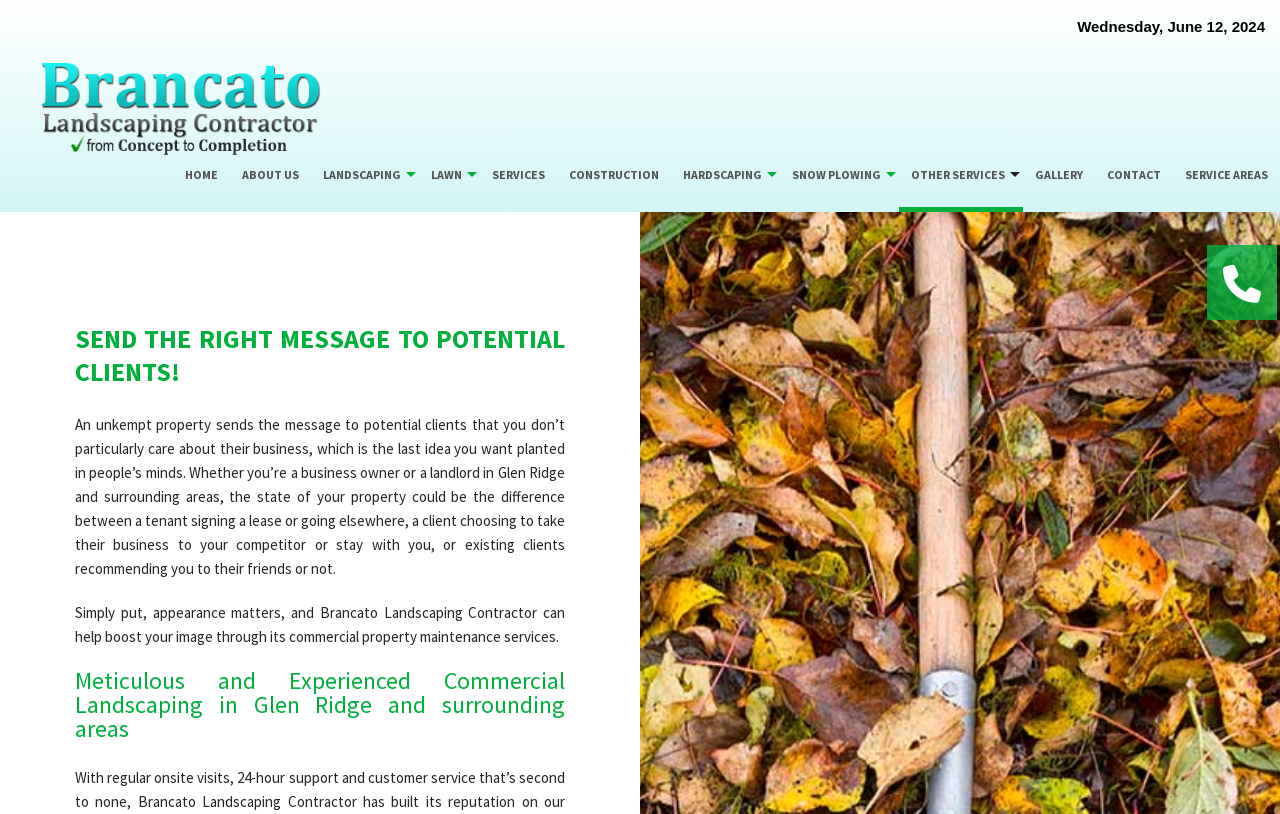How many links are there in the main navigation menu?
Carefully examine the image and provide a detailed answer to the question.

I counted the number of link elements in the main navigation menu located at the top of the webpage. There are 9 links: 'HOME', 'ABOUT US', 'LANDSCAPING', 'LAWN', 'SERVICES', 'CONSTRUCTION', 'HARDSCAPING', 'SNOW PLOWING', and 'OTHER SERVICES'.